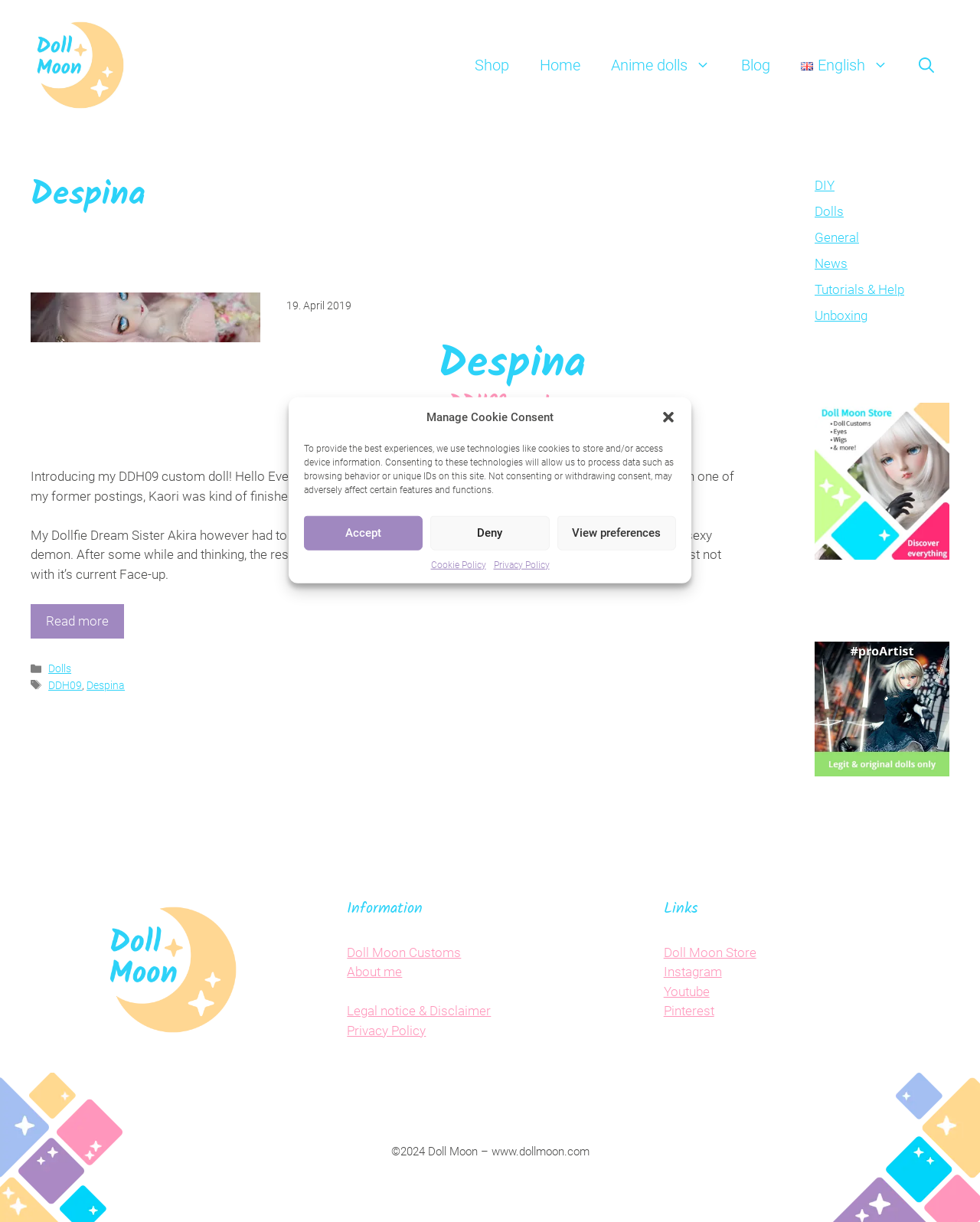Show me the bounding box coordinates of the clickable region to achieve the task as per the instruction: "Open 'Search Bar'".

[0.922, 0.034, 0.969, 0.072]